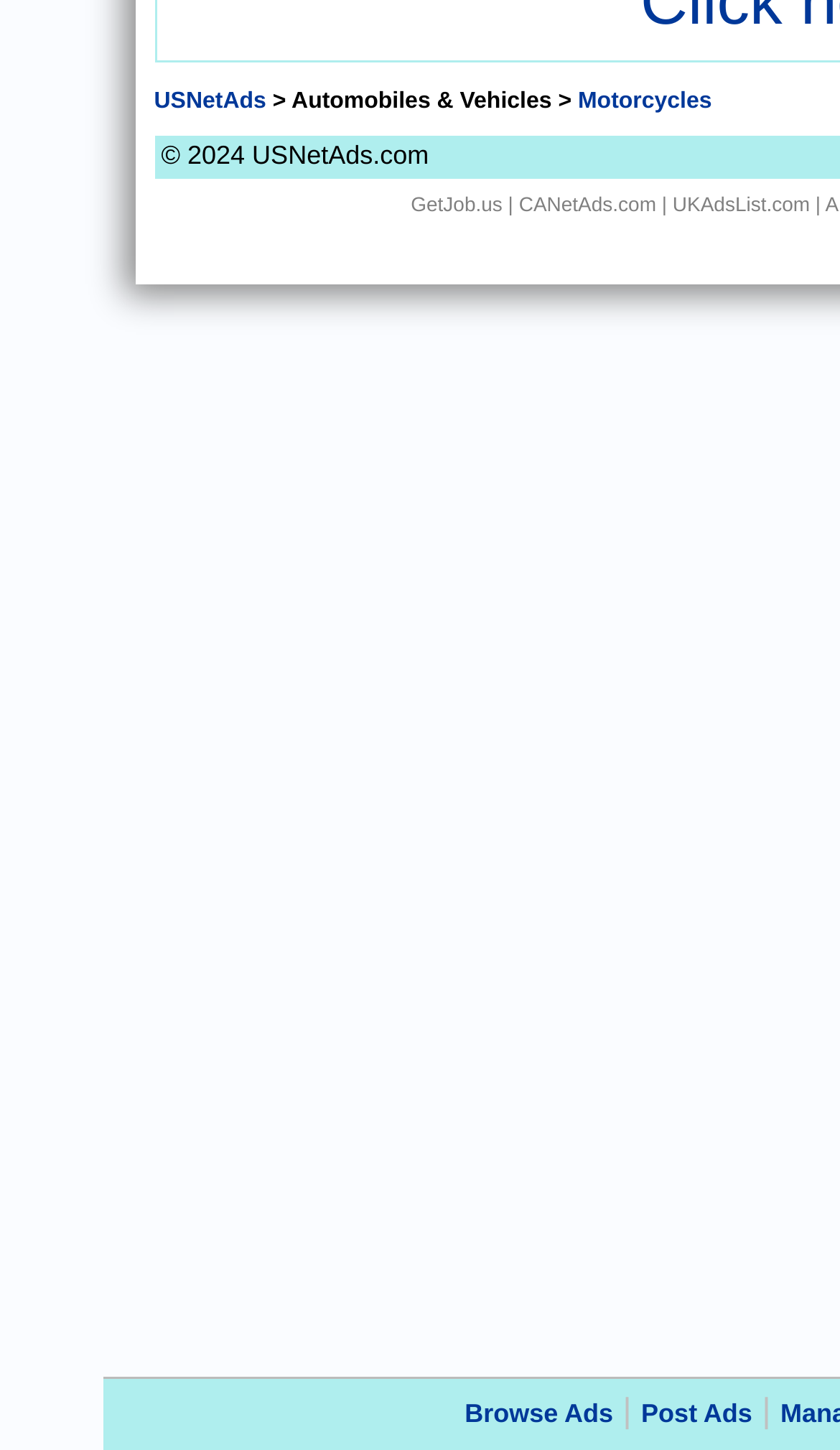Using the webpage screenshot and the element description GetJob.us, determine the bounding box coordinates. Specify the coordinates in the format (top-left x, top-left y, bottom-right x, bottom-right y) with values ranging from 0 to 1.

[0.489, 0.133, 0.598, 0.148]